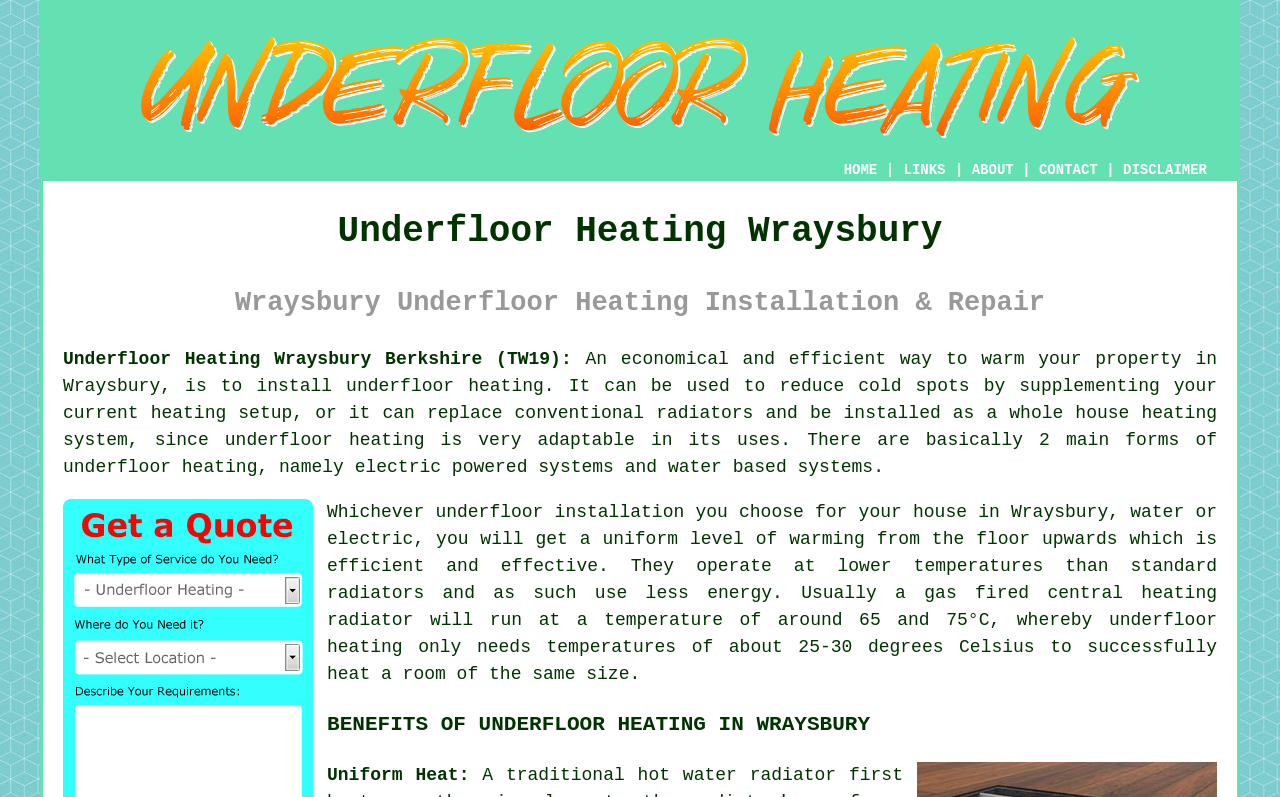Extract the bounding box of the UI element described as: "HOME".

[0.659, 0.203, 0.685, 0.223]